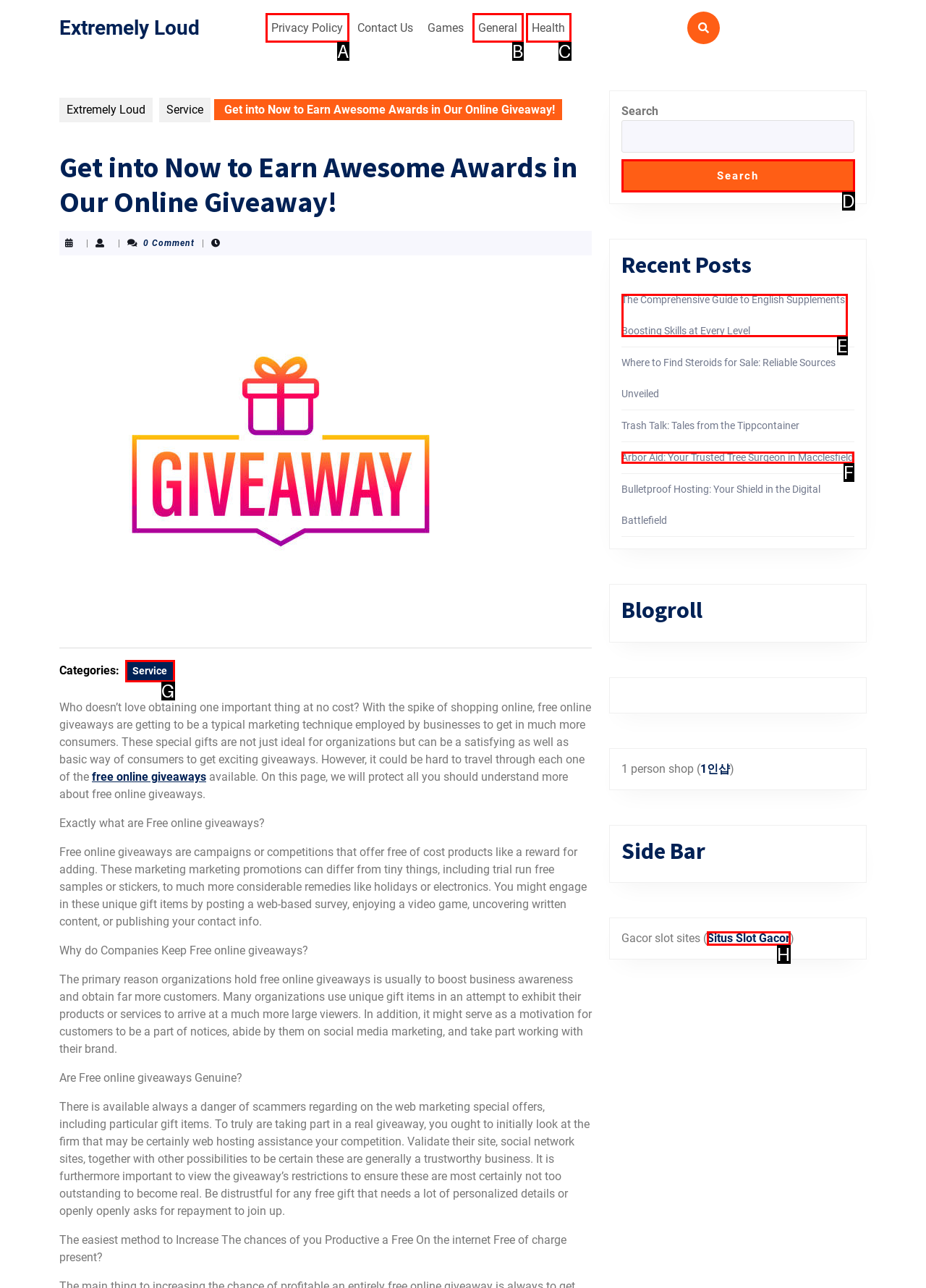Choose the HTML element that corresponds to the description: 10km (32)
Provide the answer by selecting the letter from the given choices.

None